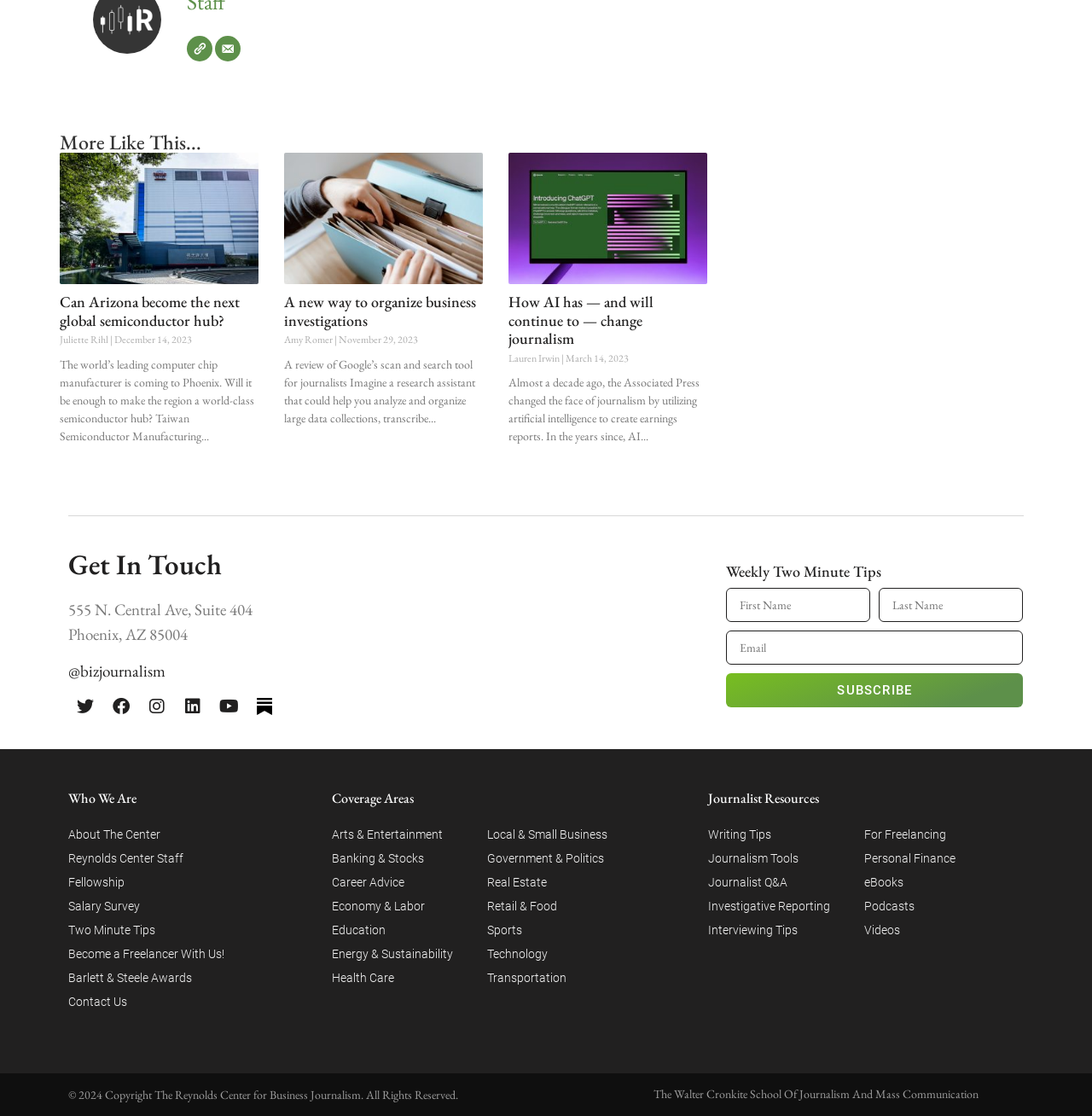What is the purpose of the 'Weekly Two Minute Tips' section?
Look at the image and answer the question using a single word or phrase.

to provide tips